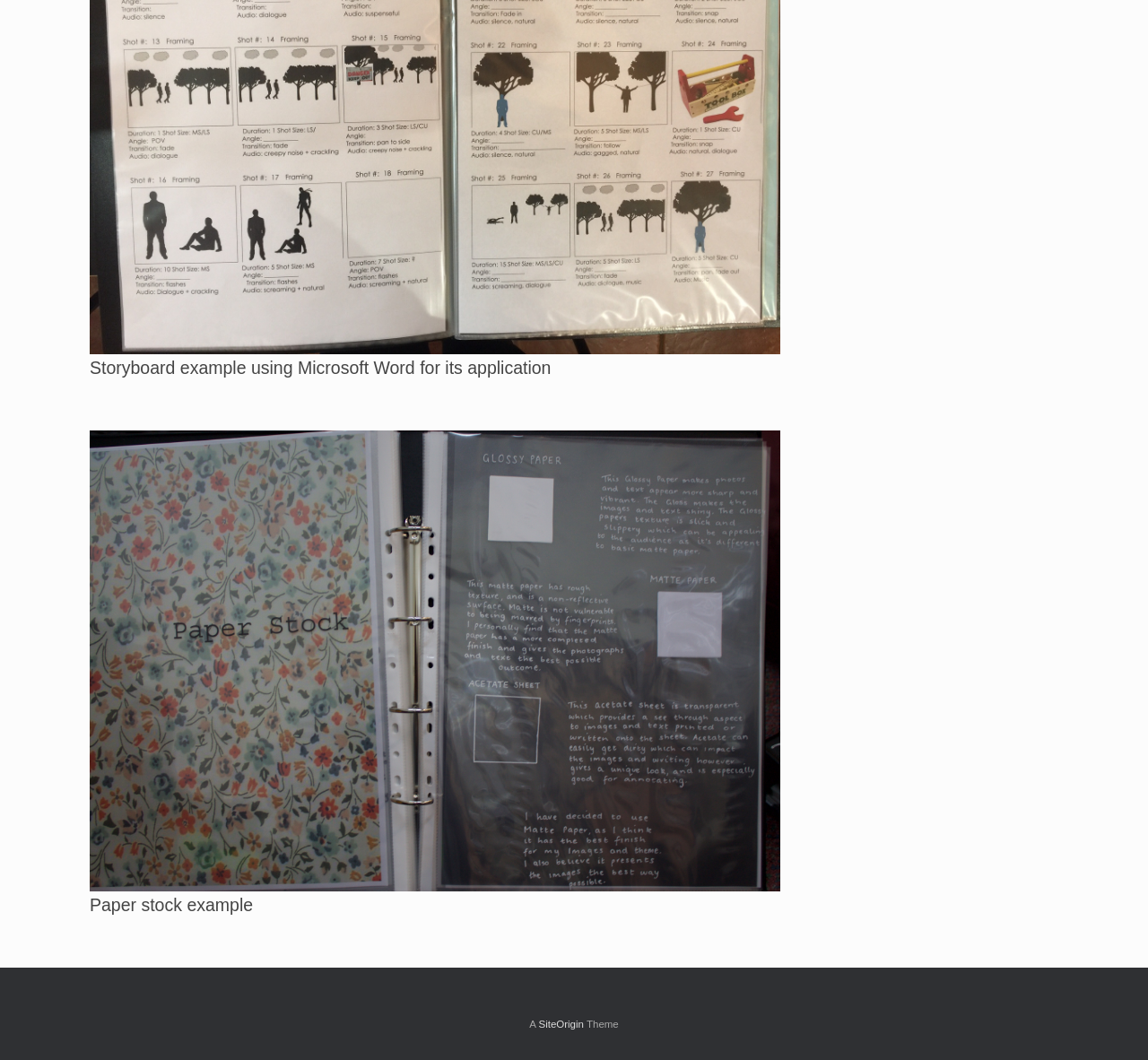How many headings are present on the webpage?
Refer to the screenshot and answer in one word or phrase.

2